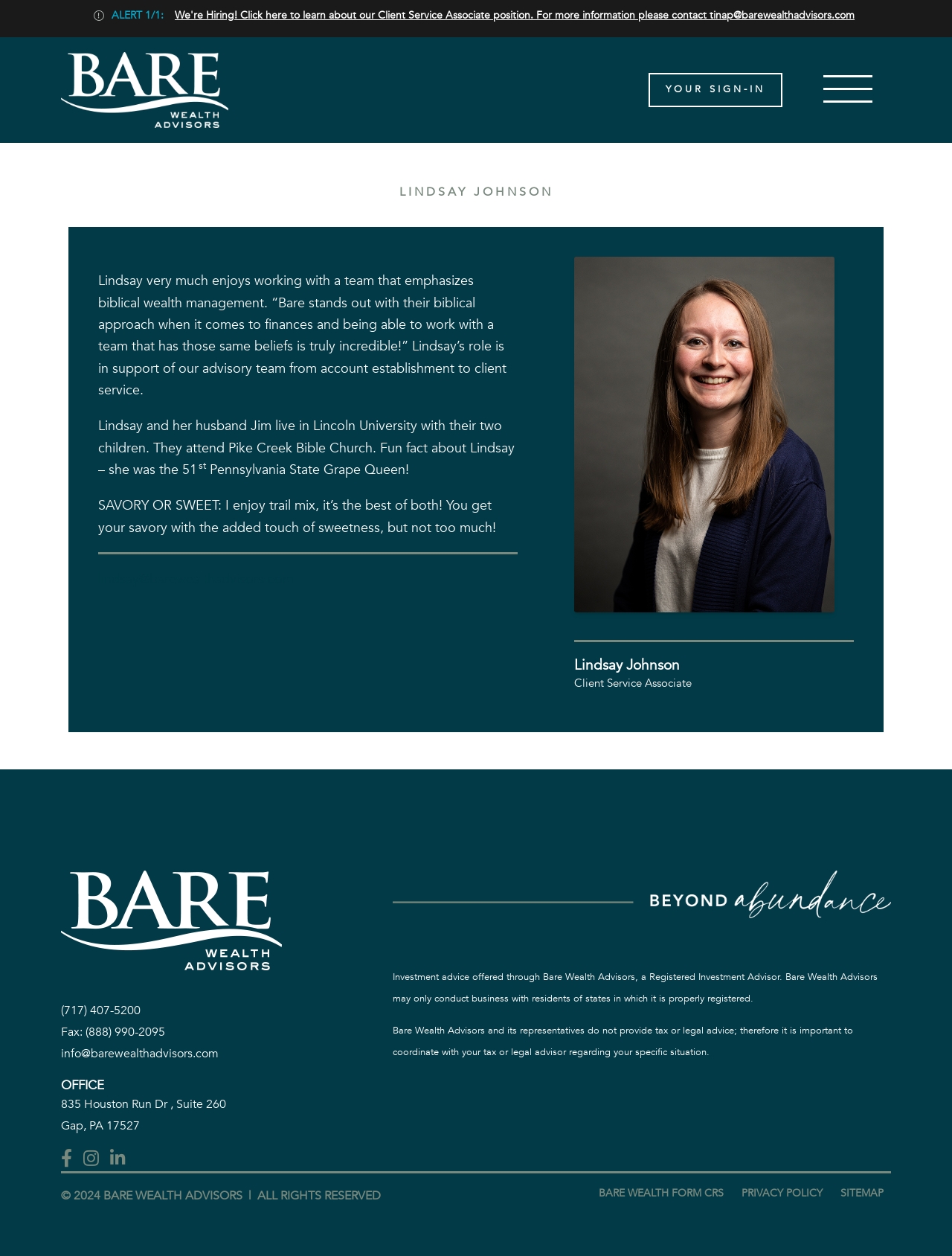From the image, can you give a detailed response to the question below:
What is Lindsay Johnson's role?

I determined the answer by looking at the webpage content, specifically the section about Lindsay Johnson, where it mentions her role as 'Client Service Associate'.